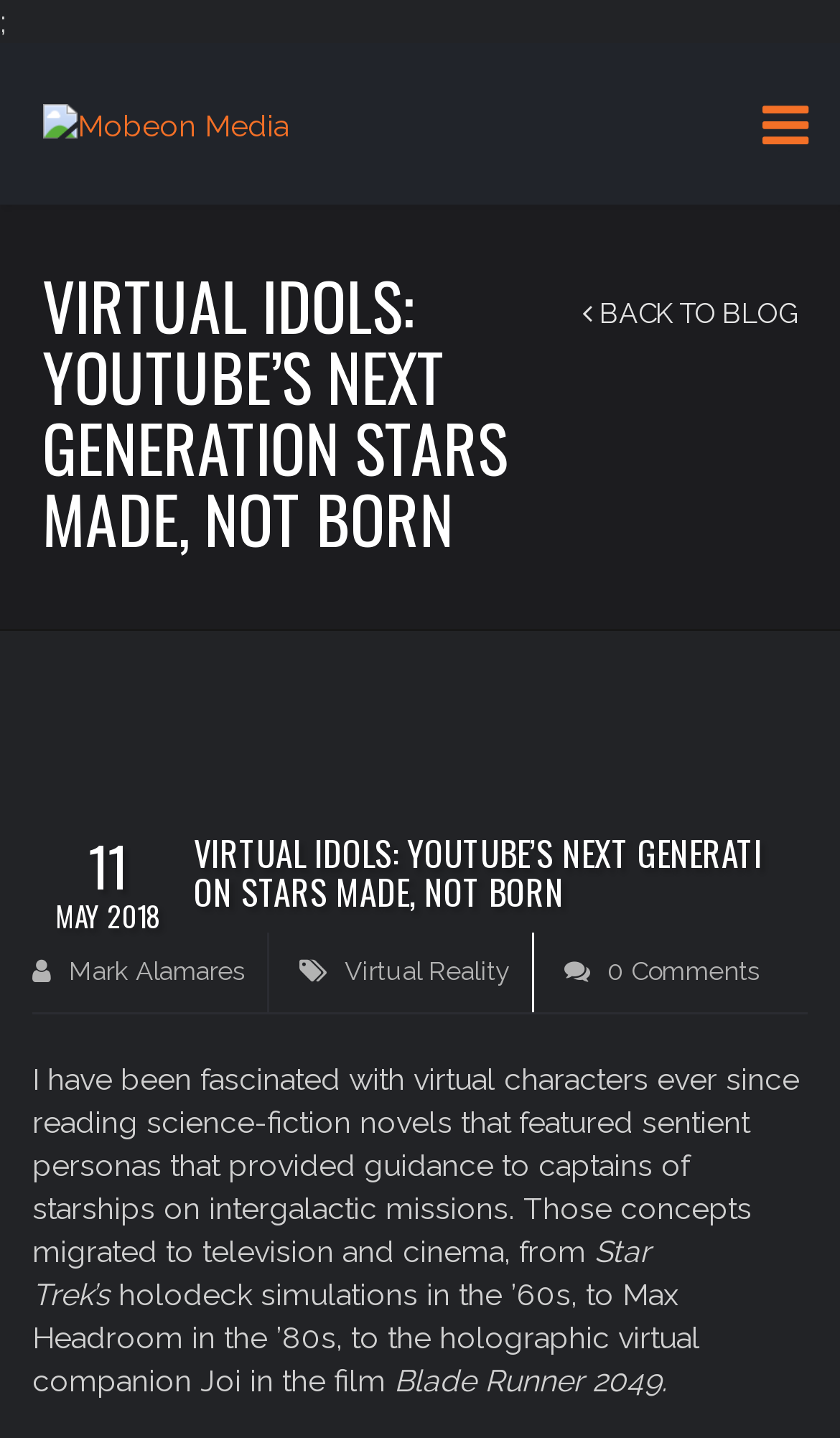Articulate a detailed summary of the webpage's content and design.

This webpage is about virtual idols and their growing popularity on YouTube. At the top, there is a logo of "Mobeon Media" with a link to the website, accompanied by a small icon. Below the logo, there is a main heading that reads "VIRTUAL IDOLS: YOUTUBE’S NEXT GENERATION STARS MADE, NOT BORN". 

To the right of the main heading, there is a link to go "BACK TO BLOG". On the same line, there is a smaller heading that displays the number "11", which might indicate the number of articles or posts in the blog. Next to it, there is a text "MAY 2018", which could be the date of the post.

Below the main heading, there is a large link that repeats the title "VIRTUAL IDOLS: YOUTUBE’S NEXT GENERATION STARS MADE, NOT BORN". This link takes up most of the width of the page. 

On the left side of the page, there is a section with the author's name "Mark Alamares" and a few links to related topics, including "Virtual Reality". There is also a link to the comments section, which currently has "0 Comments". 

The main content of the page is a long article that discusses the concept of virtual characters, starting from science fiction novels to their appearances in television and cinema. The article mentions specific examples, such as Star Trek's holodeck simulations and the film Blade Runner 2049.